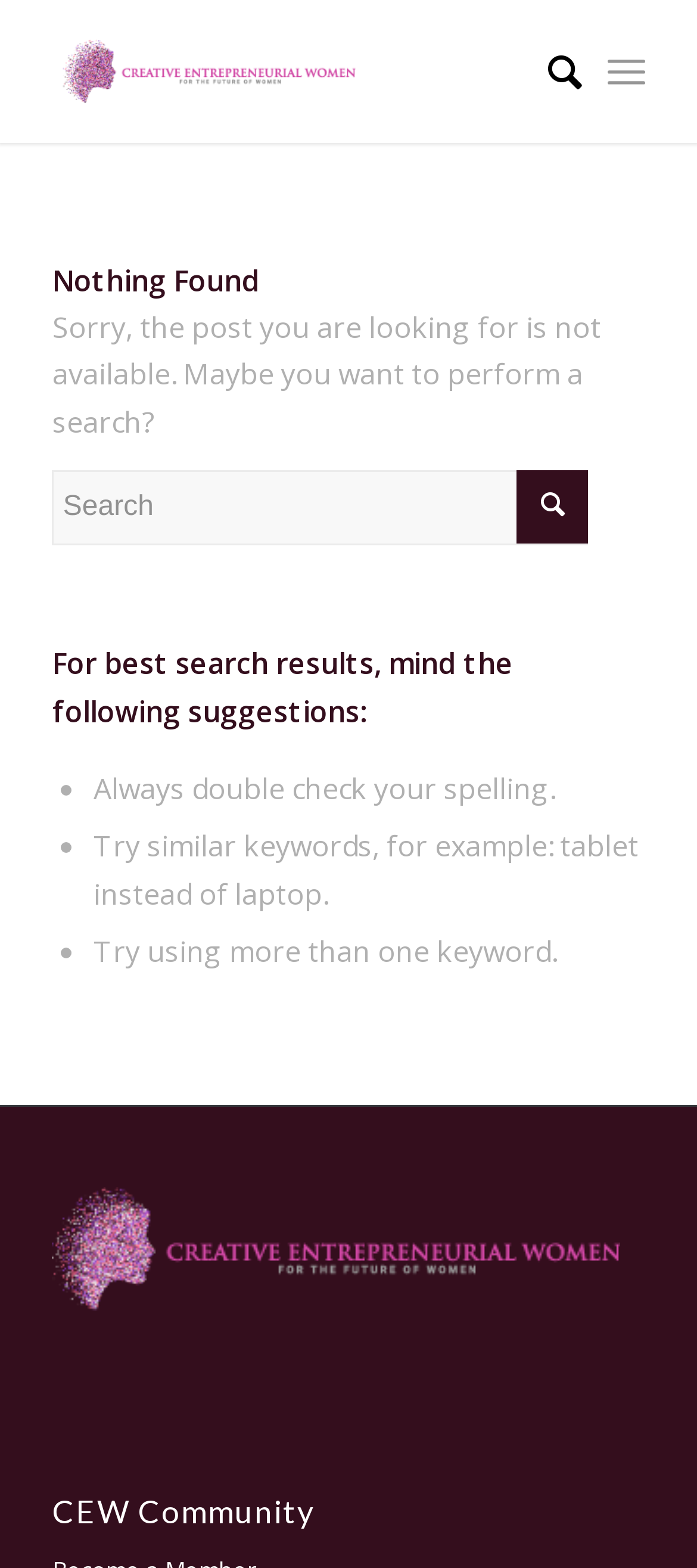Find the bounding box coordinates of the UI element according to this description: "Follow".

None